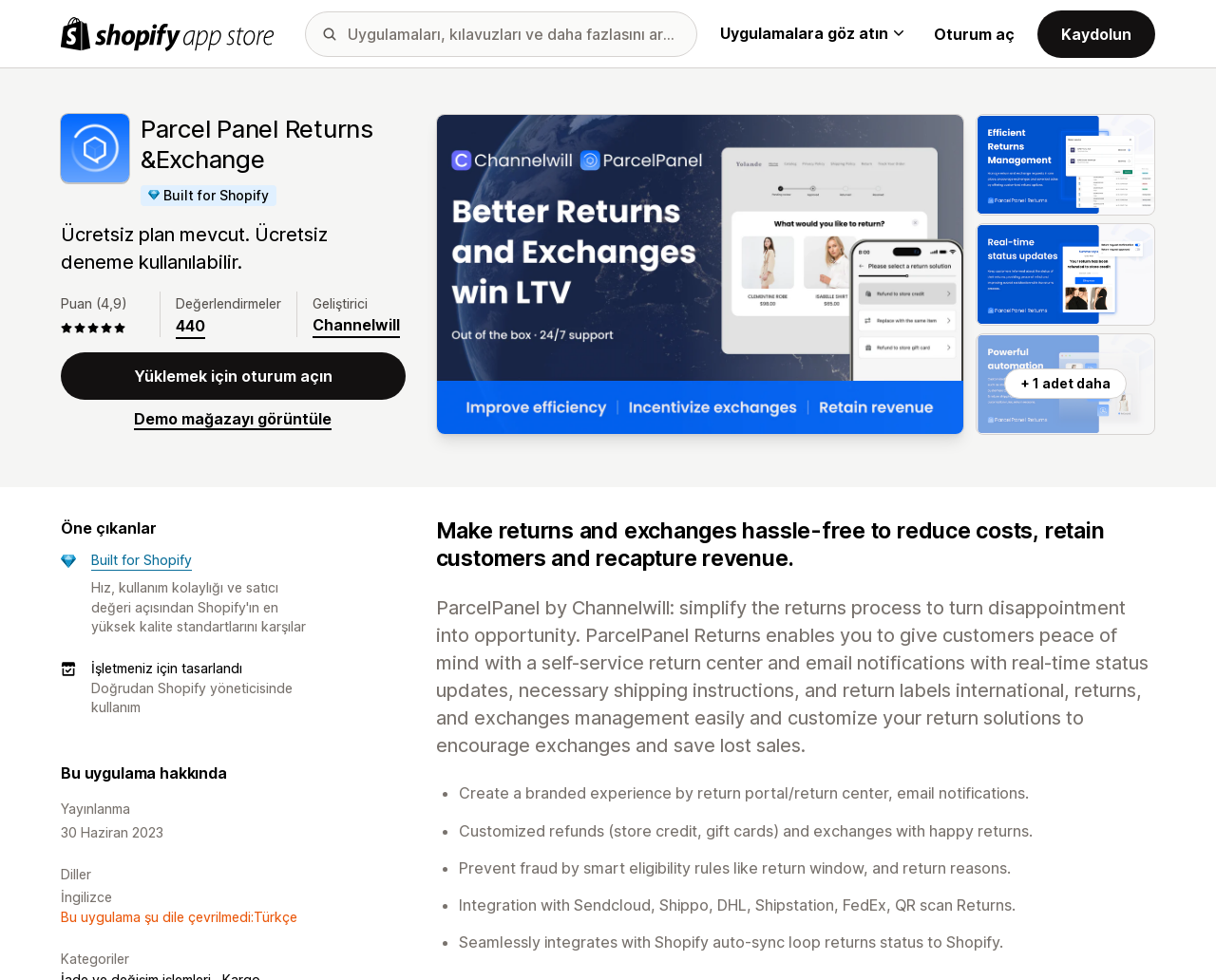Using the given element description, provide the bounding box coordinates (top-left x, top-left y, bottom-right x, bottom-right y) for the corresponding UI element in the screenshot: aria-label="Shopify App Store logosu"

[0.05, 0.017, 0.226, 0.052]